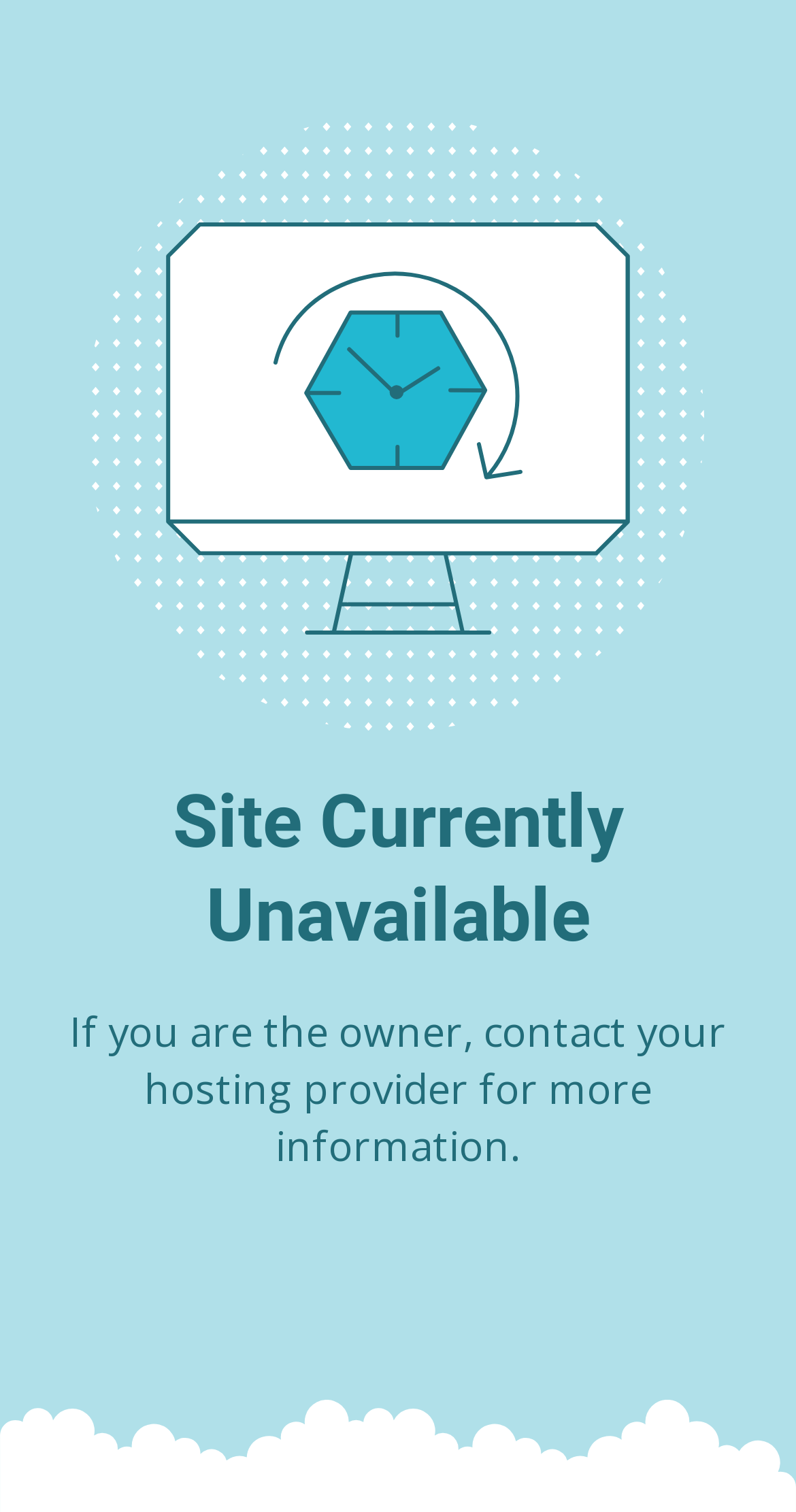What is the headline of the webpage?

Site Currently Unavailable